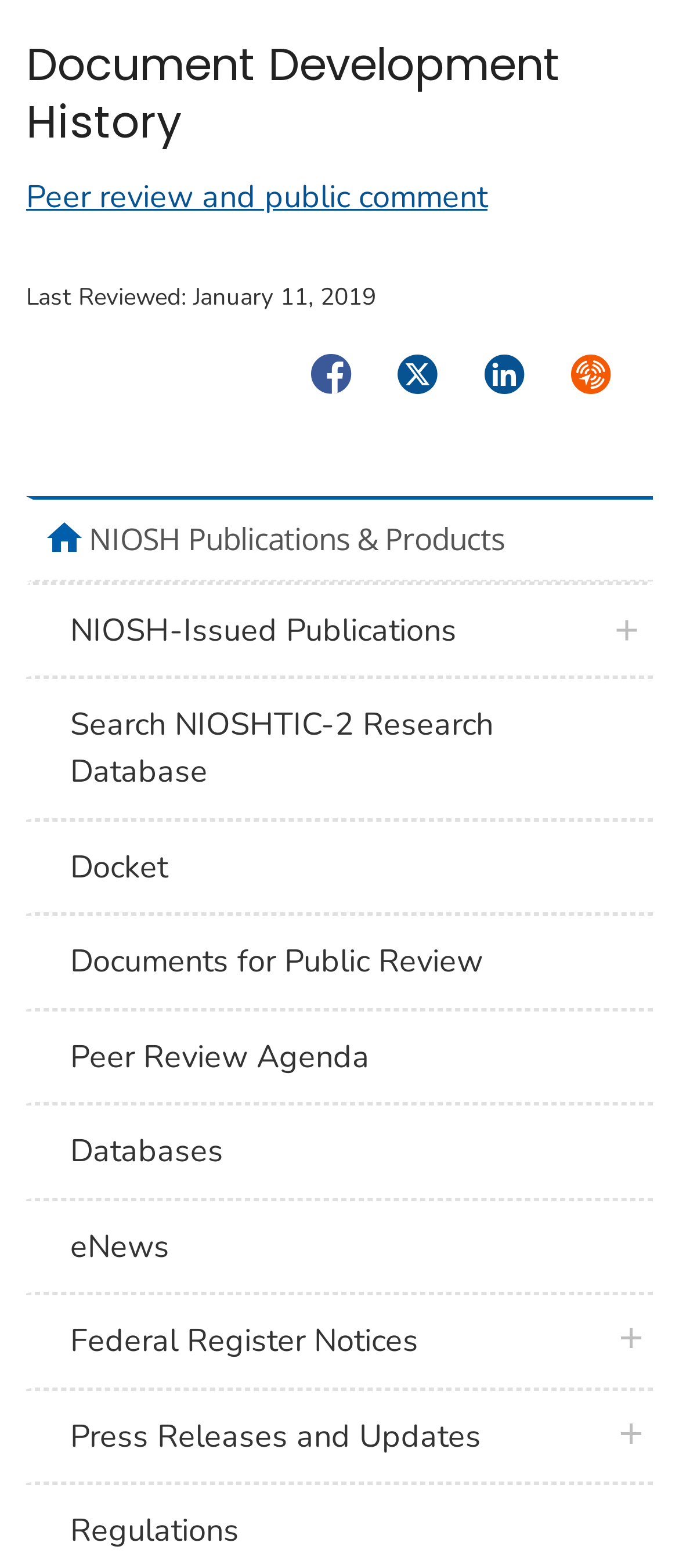Please locate the bounding box coordinates of the element that should be clicked to complete the given instruction: "Go to Press Releases and Updates".

[0.038, 0.887, 0.962, 0.946]